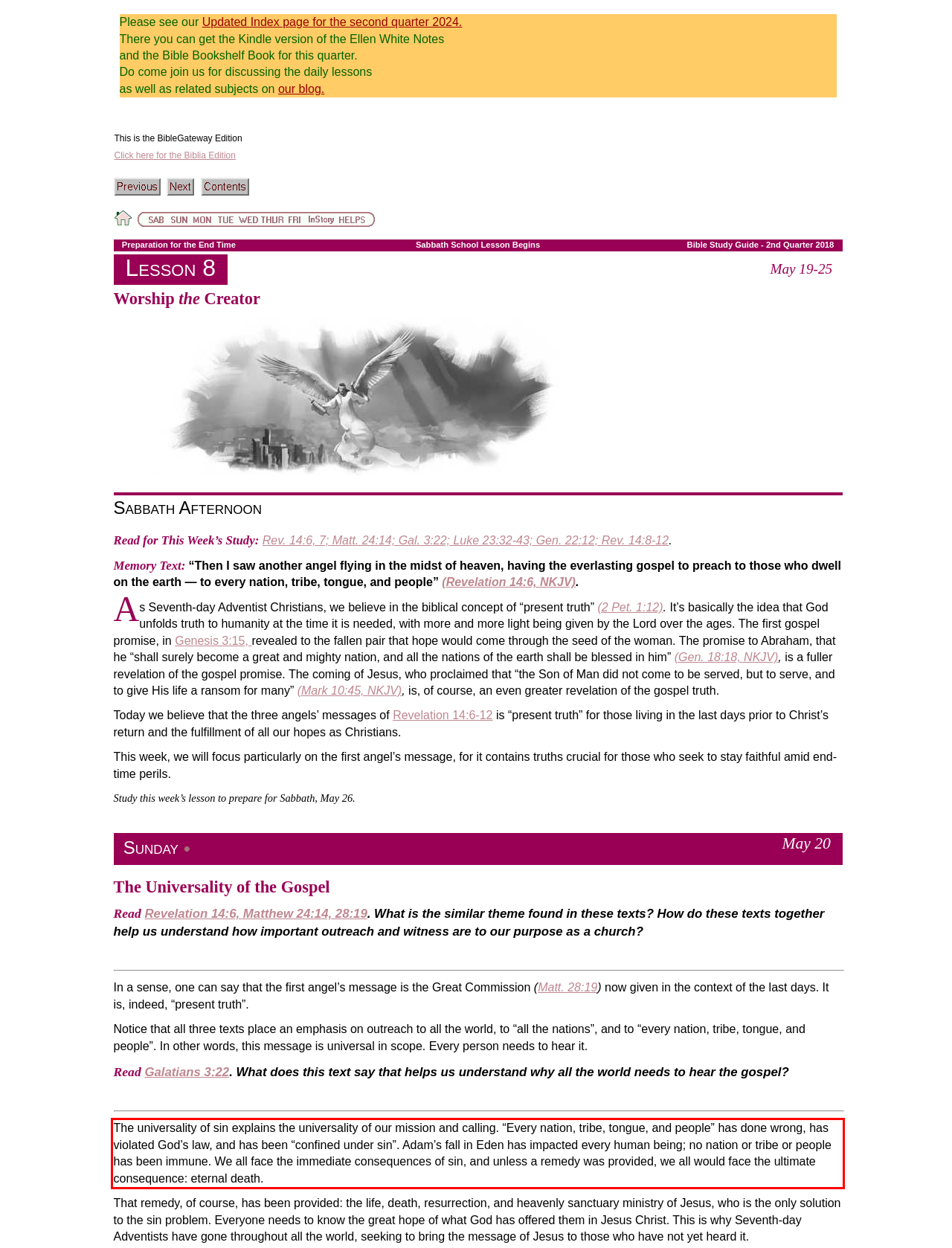Extract and provide the text found inside the red rectangle in the screenshot of the webpage.

The universality of sin explains the universality of our mission and calling. “Every nation, tribe, tongue, and people” has done wrong, has violated God’s law, and has been “confined under sin”. Adam’s fall in Eden has impacted every human being; no nation or tribe or people has been immune. We all face the immediate consequences of sin, and unless a remedy was provided, we all would face the ultimate consequence: eternal death.